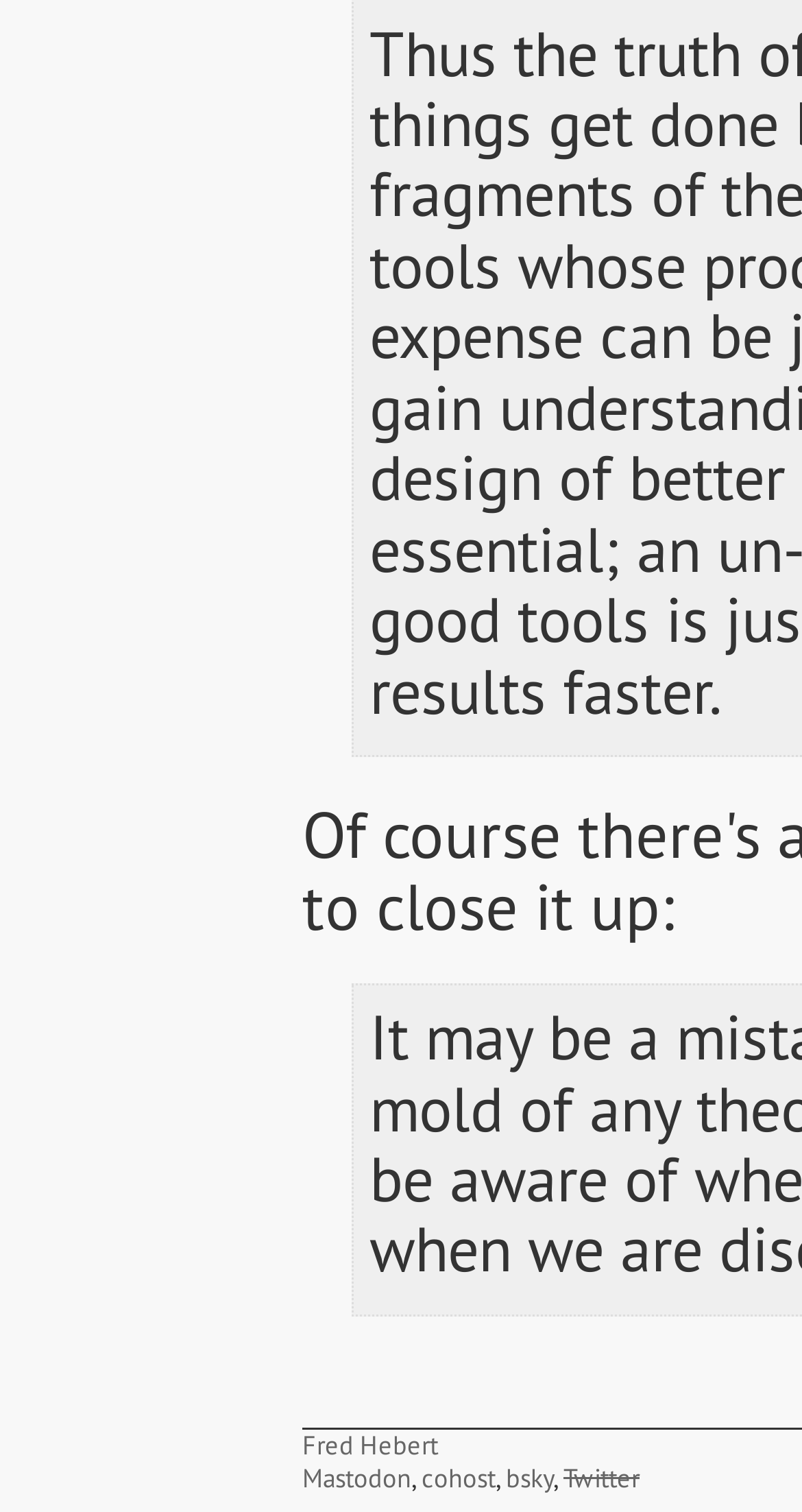Locate the UI element described by cohost in the provided webpage screenshot. Return the bounding box coordinates in the format (top-left x, top-left y, bottom-right x, bottom-right y), ensuring all values are between 0 and 1.

[0.526, 0.963, 0.618, 0.986]